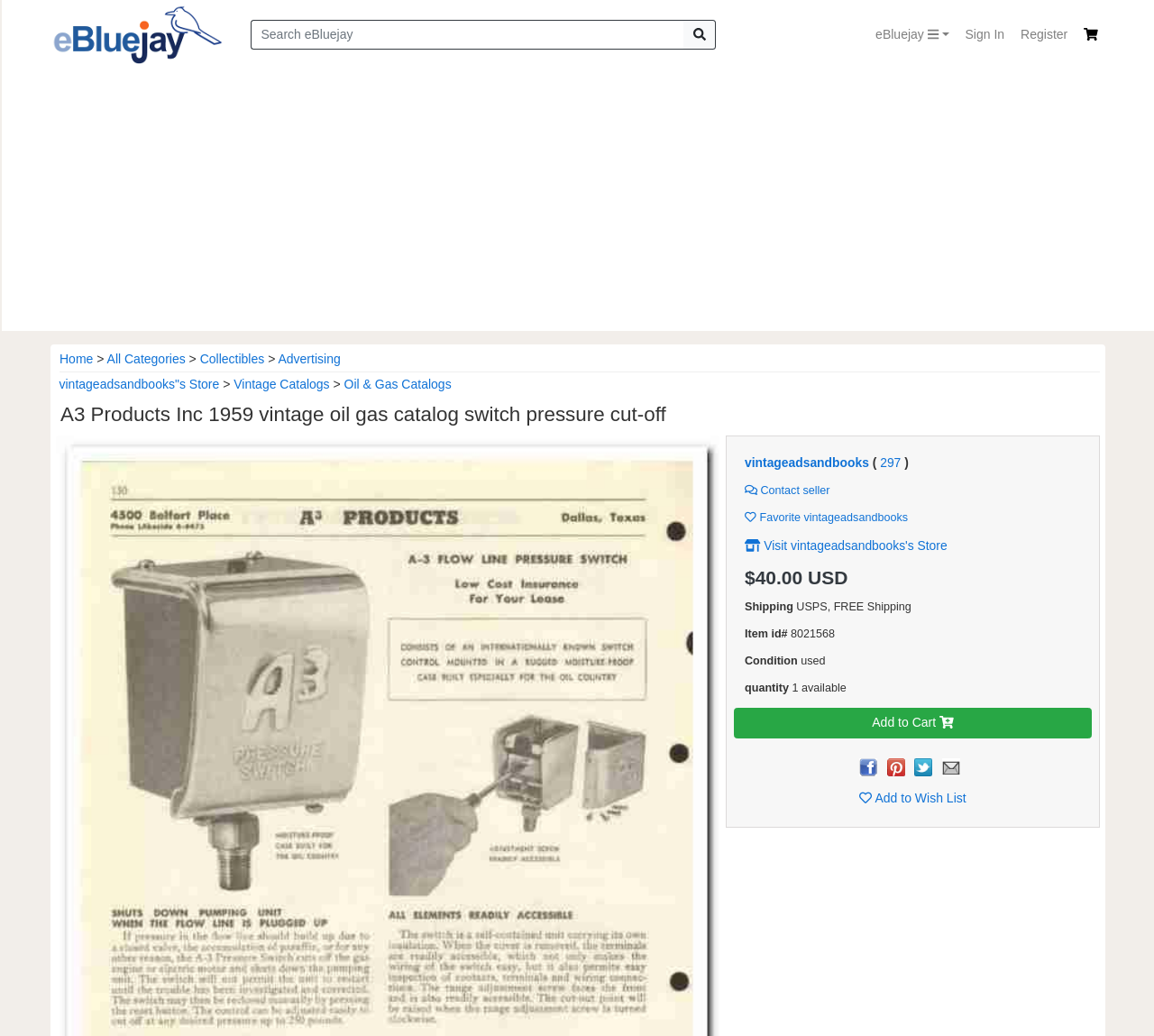How many vintage oil gas catalogs are available? From the image, respond with a single word or brief phrase.

1